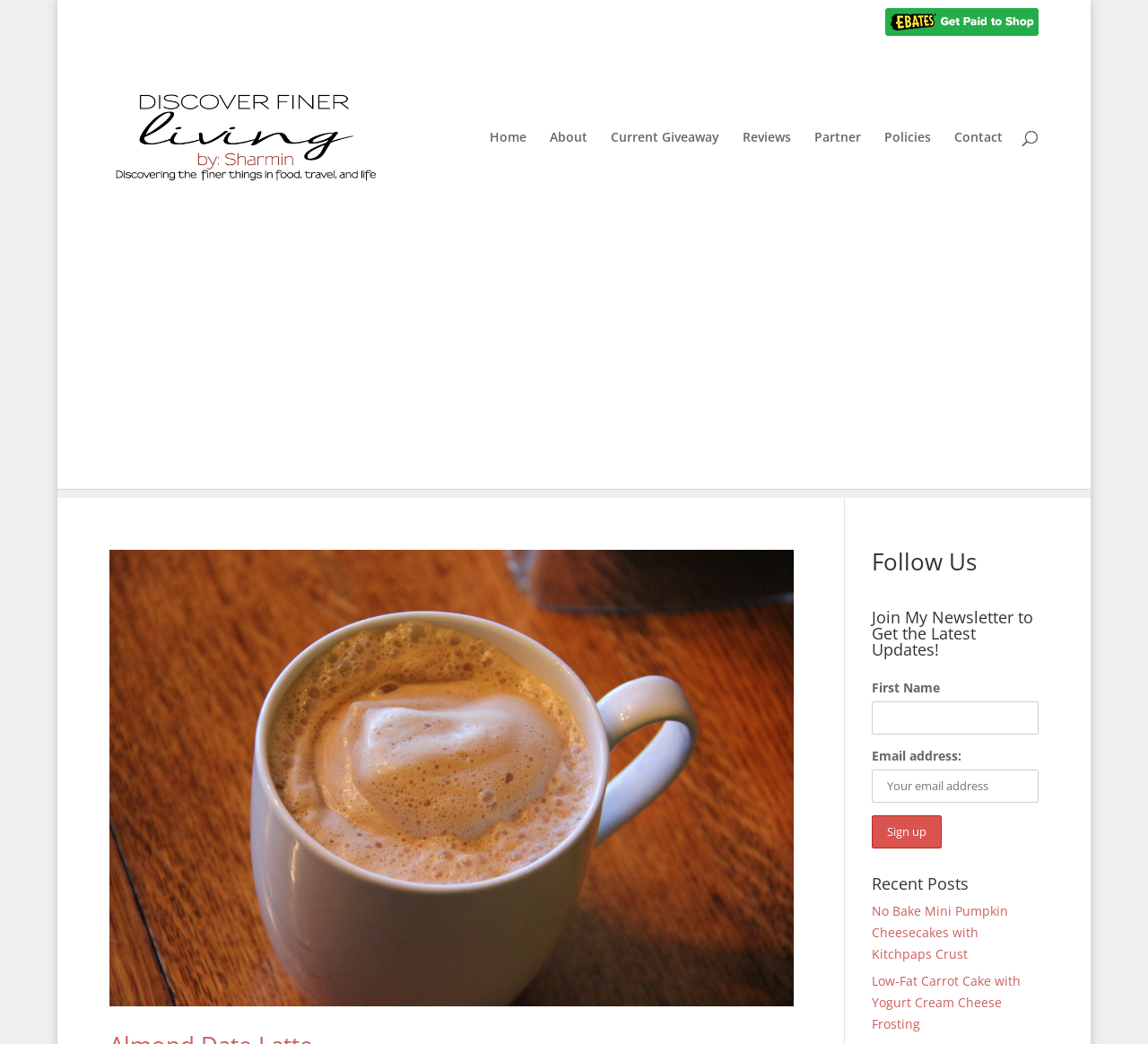Please locate the bounding box coordinates of the element that needs to be clicked to achieve the following instruction: "Click on the 'Almond Date Latte' link". The coordinates should be four float numbers between 0 and 1, i.e., [left, top, right, bottom].

[0.095, 0.527, 0.691, 0.964]